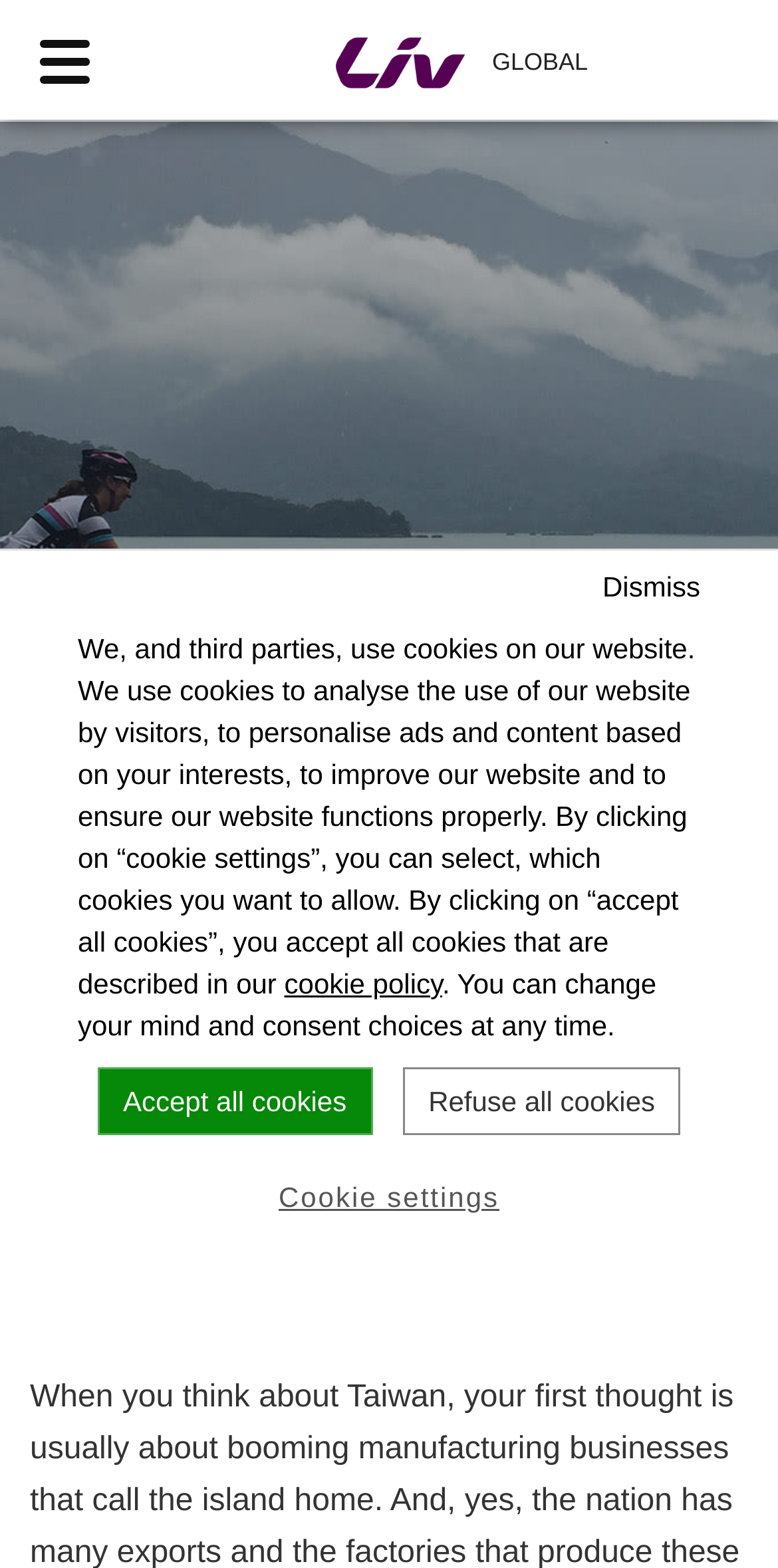What is the name of the lake mentioned on the webpage?
Look at the image and answer the question using a single word or phrase.

Sun Moon Lake